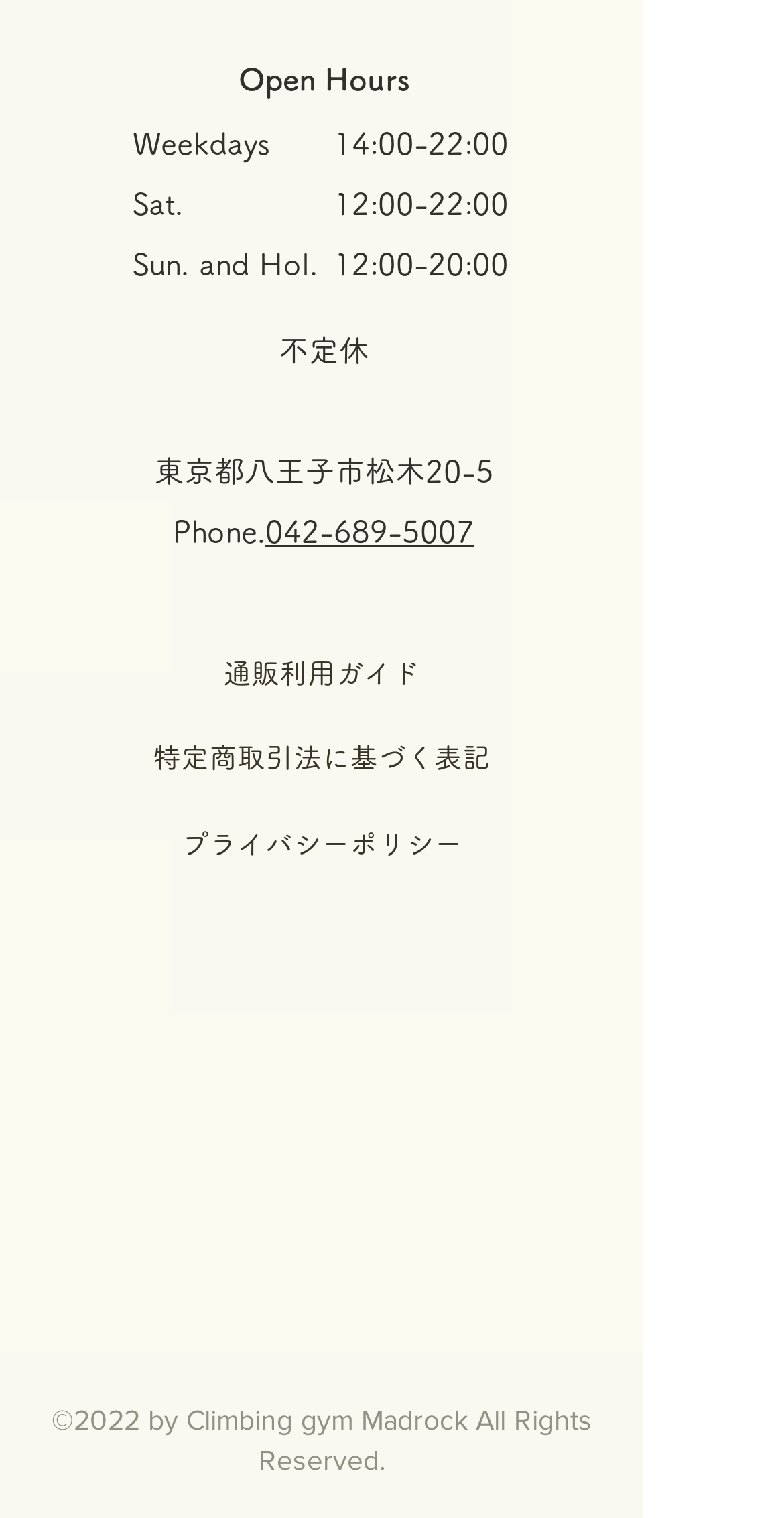How many social media links are there?
From the image, provide a succinct answer in one word or a short phrase.

2